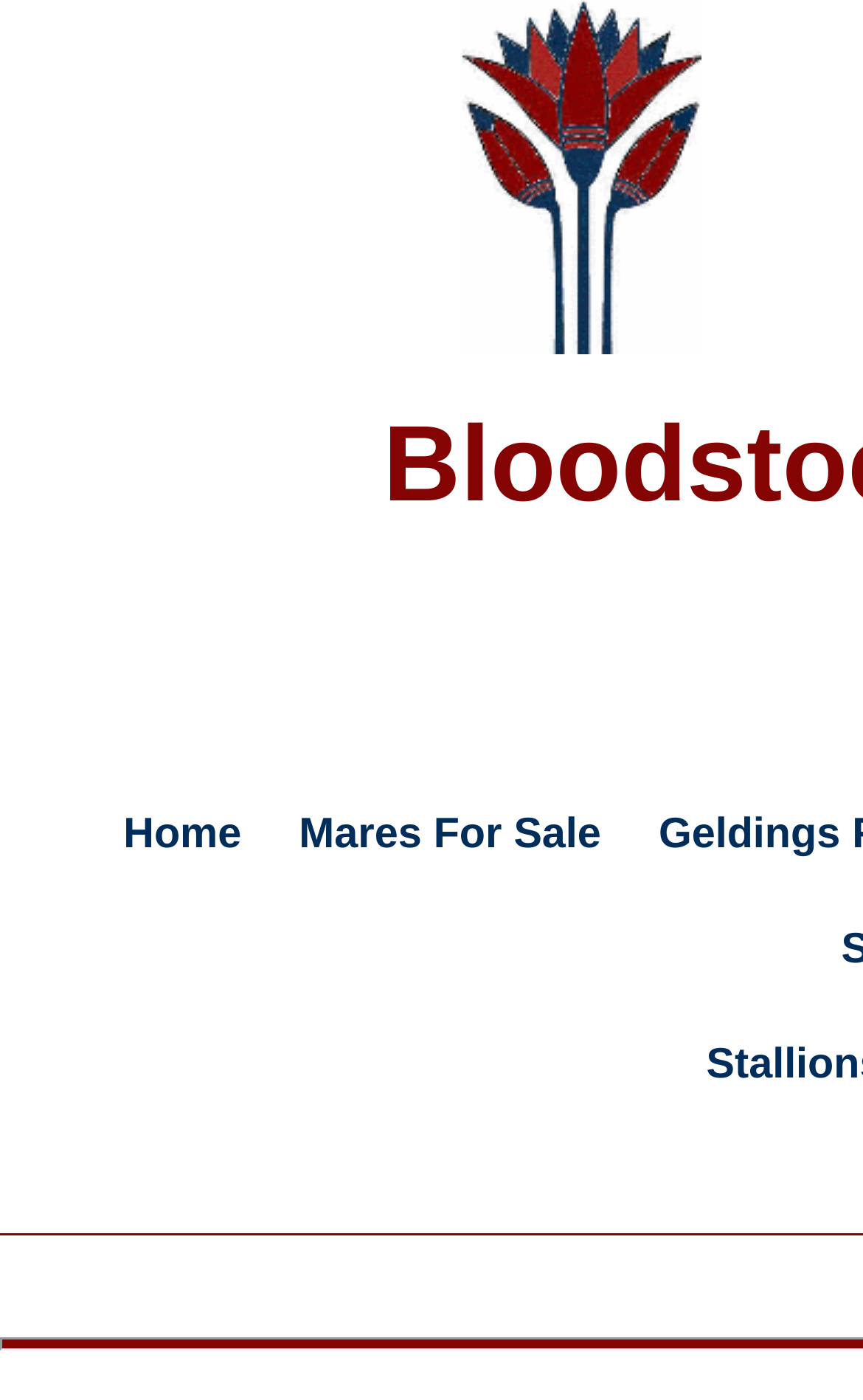Provide the bounding box coordinates, formatted as (top-left x, top-left y, bottom-right x, bottom-right y), with all values being floating point numbers between 0 and 1. Identify the bounding box of the UI element that matches the description: Mares For Sale

[0.329, 0.572, 0.714, 0.62]